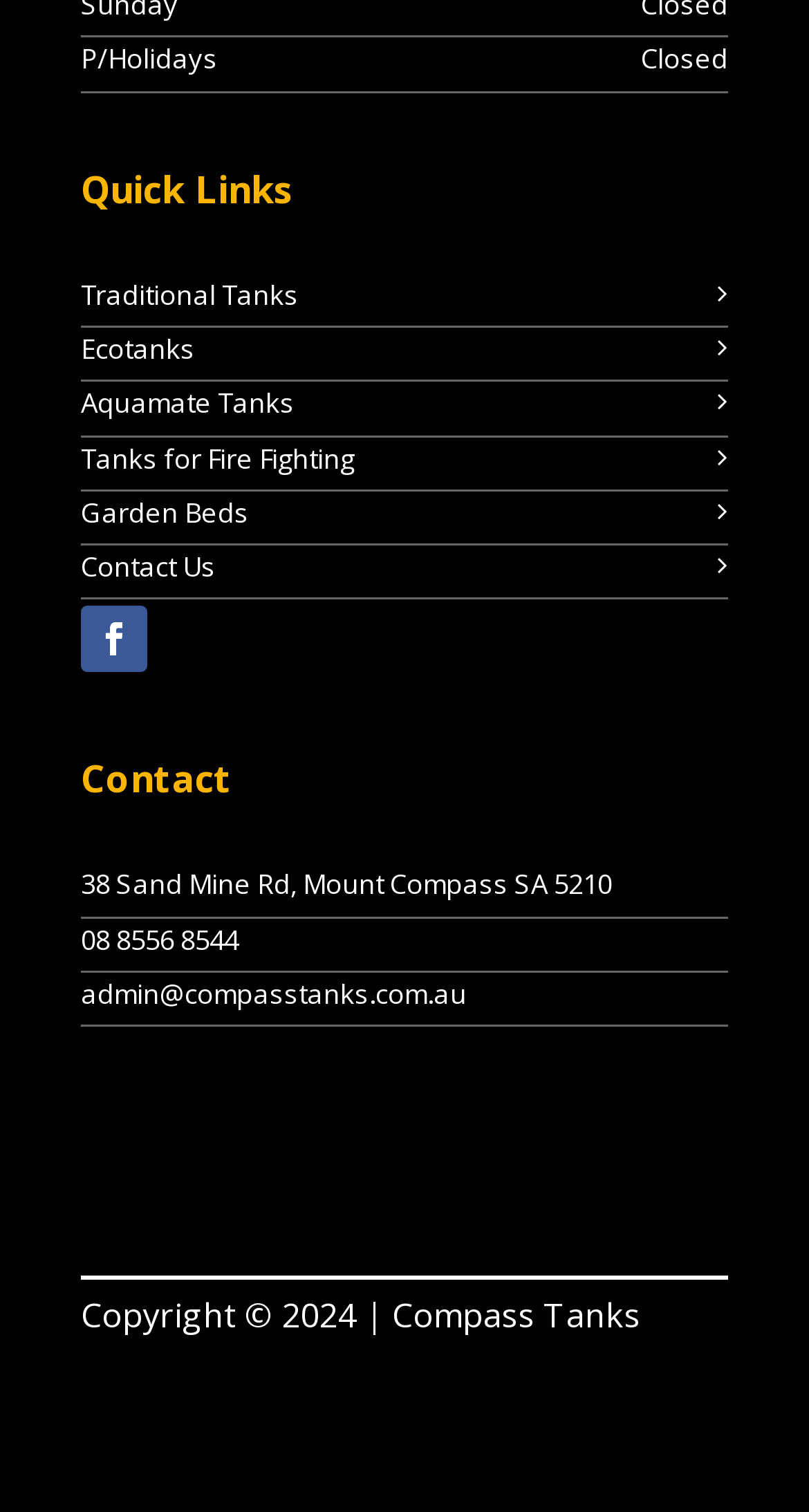Determine the coordinates of the bounding box that should be clicked to complete the instruction: "Call 08 8556 8544". The coordinates should be represented by four float numbers between 0 and 1: [left, top, right, bottom].

[0.1, 0.609, 0.295, 0.633]